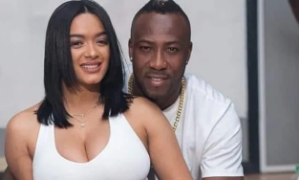Use a single word or phrase to answer the question: What is the man wearing around his neck?

a chain